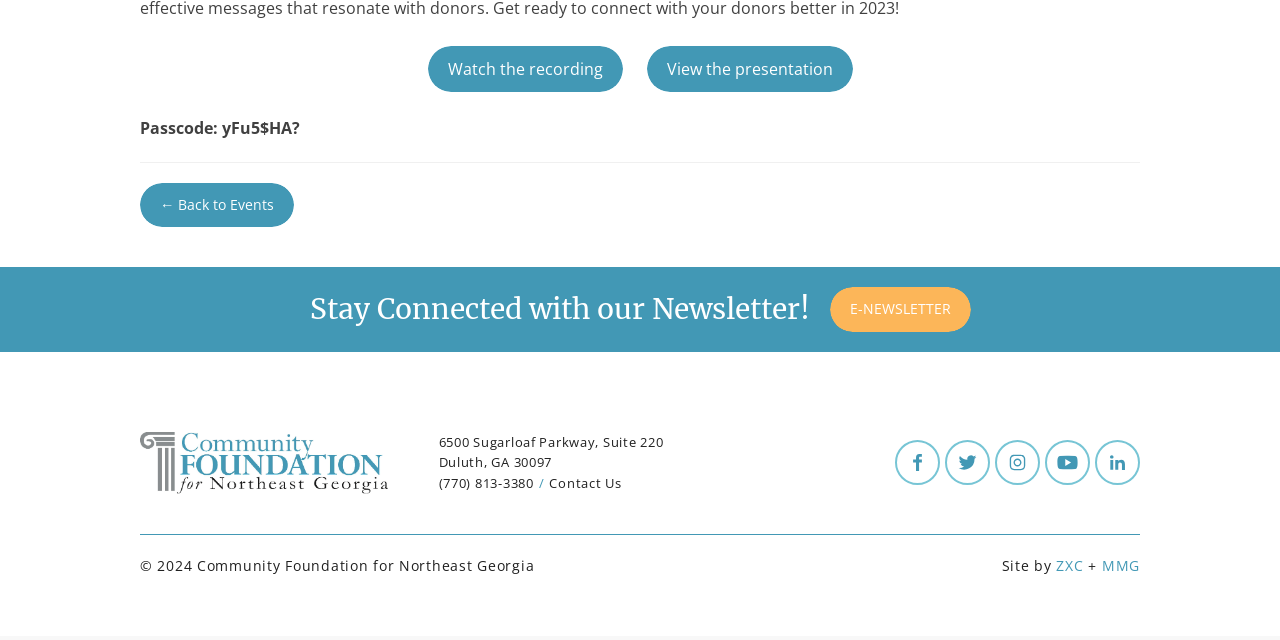Locate the UI element described by ZXC in the provided webpage screenshot. Return the bounding box coordinates in the format (top-left x, top-left y, bottom-right x, bottom-right y), ensuring all values are between 0 and 1.

[0.825, 0.869, 0.847, 0.898]